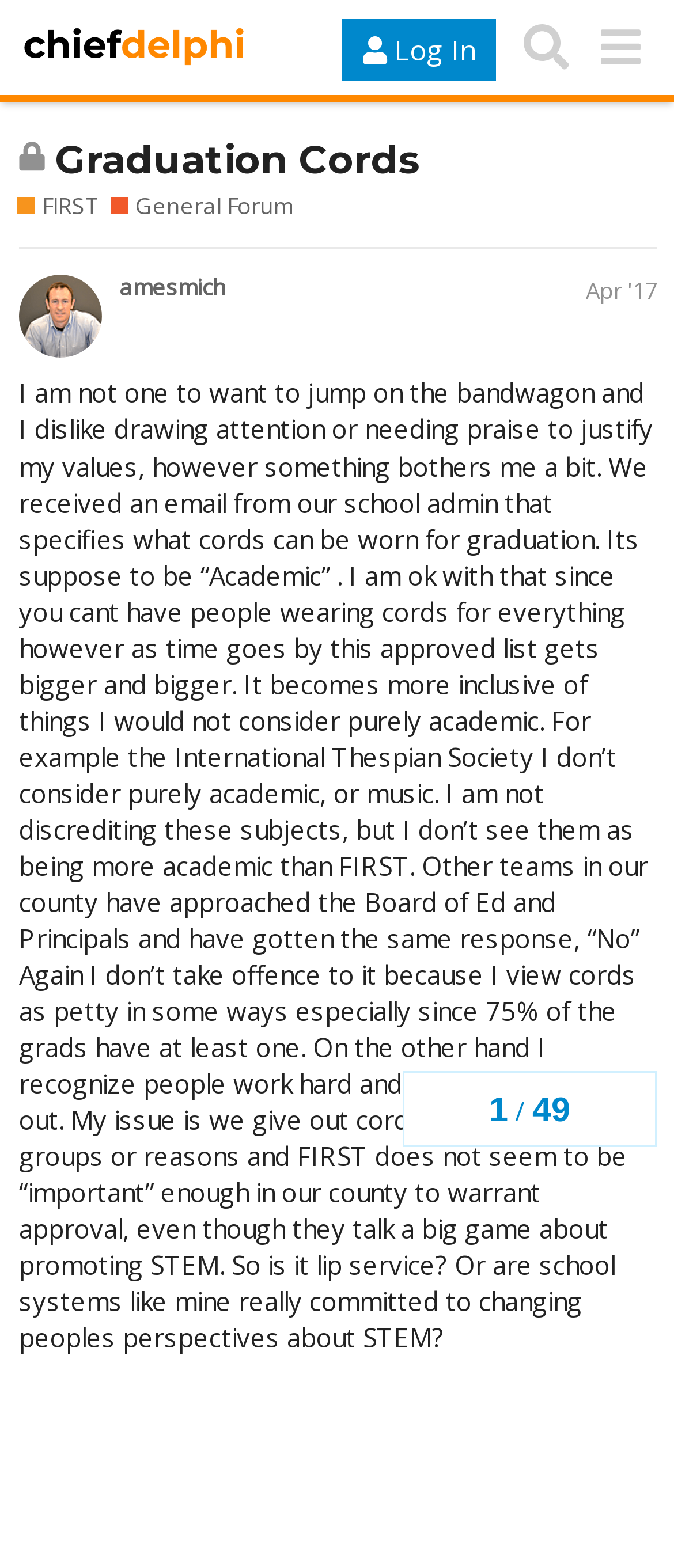Who started this discussion?
Ensure your answer is thorough and detailed.

The person who started this discussion is 'amesmich' which can be inferred from the link 'amesmich' and the timestamp 'Apr '17' on the webpage.